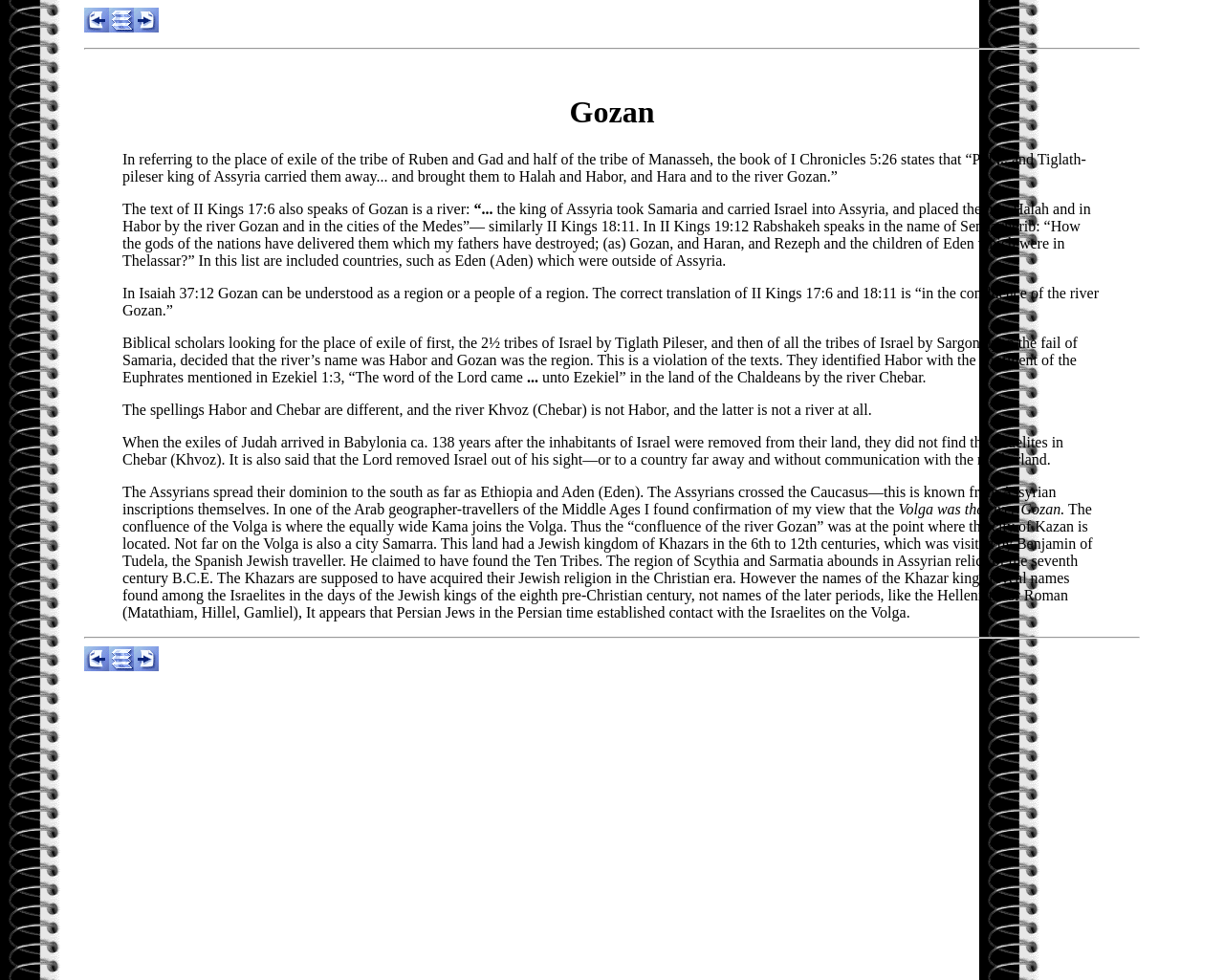Please give a succinct answer using a single word or phrase:
What is the name of the Jewish kingdom mentioned in the text?

Khazars